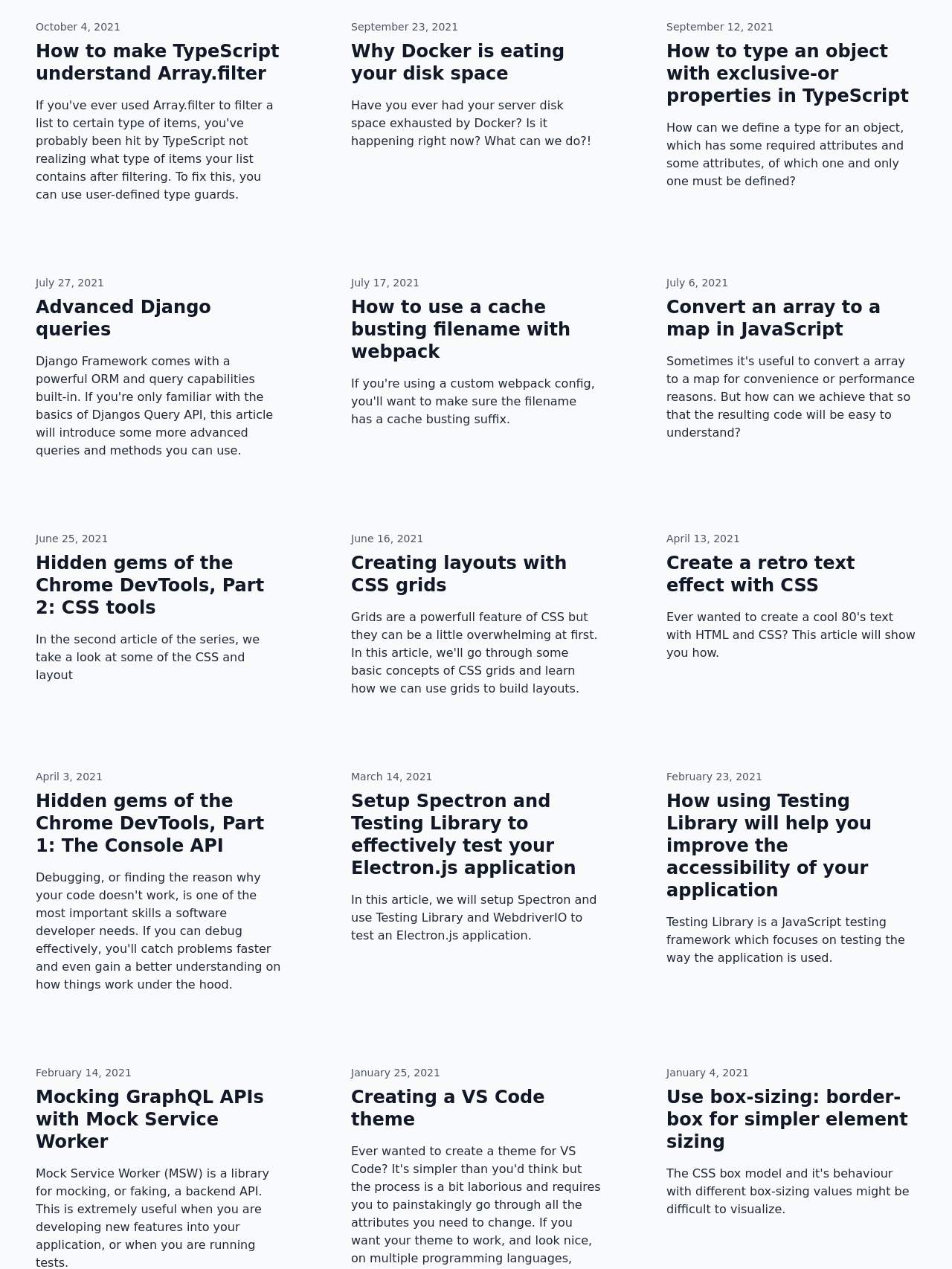What is the theme of the articles on this webpage?
Answer the question with a single word or phrase derived from the image.

Programming